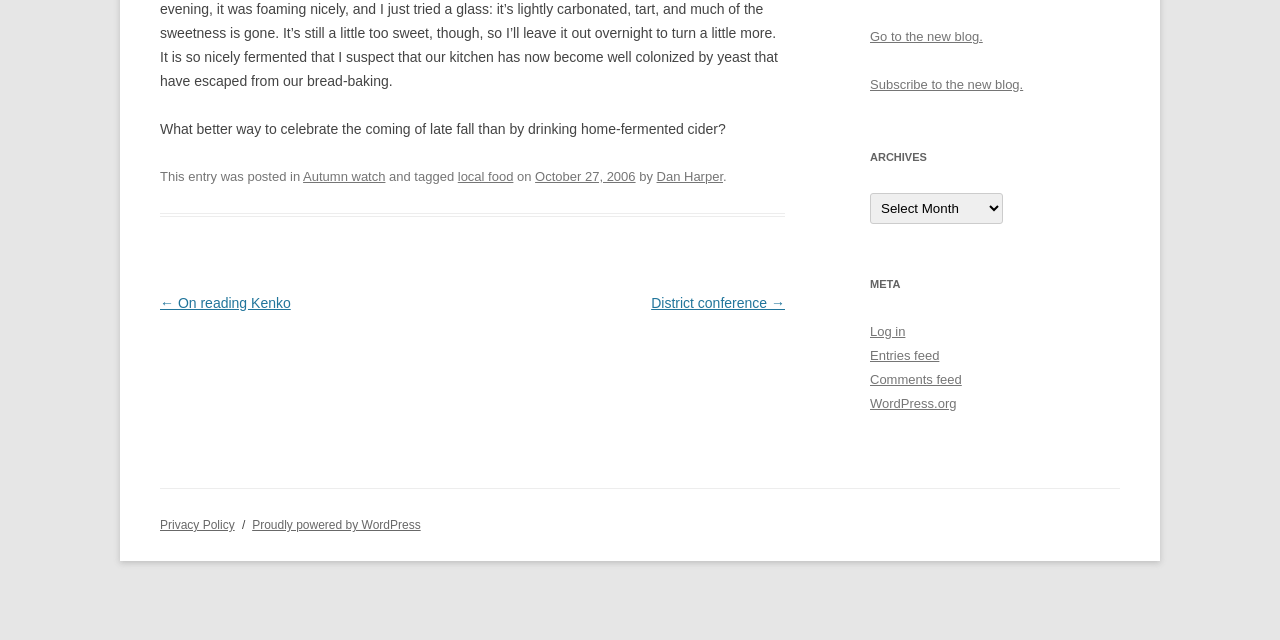Please provide the bounding box coordinate of the region that matches the element description: Go to the new blog.. Coordinates should be in the format (top-left x, top-left y, bottom-right x, bottom-right y) and all values should be between 0 and 1.

[0.68, 0.045, 0.768, 0.069]